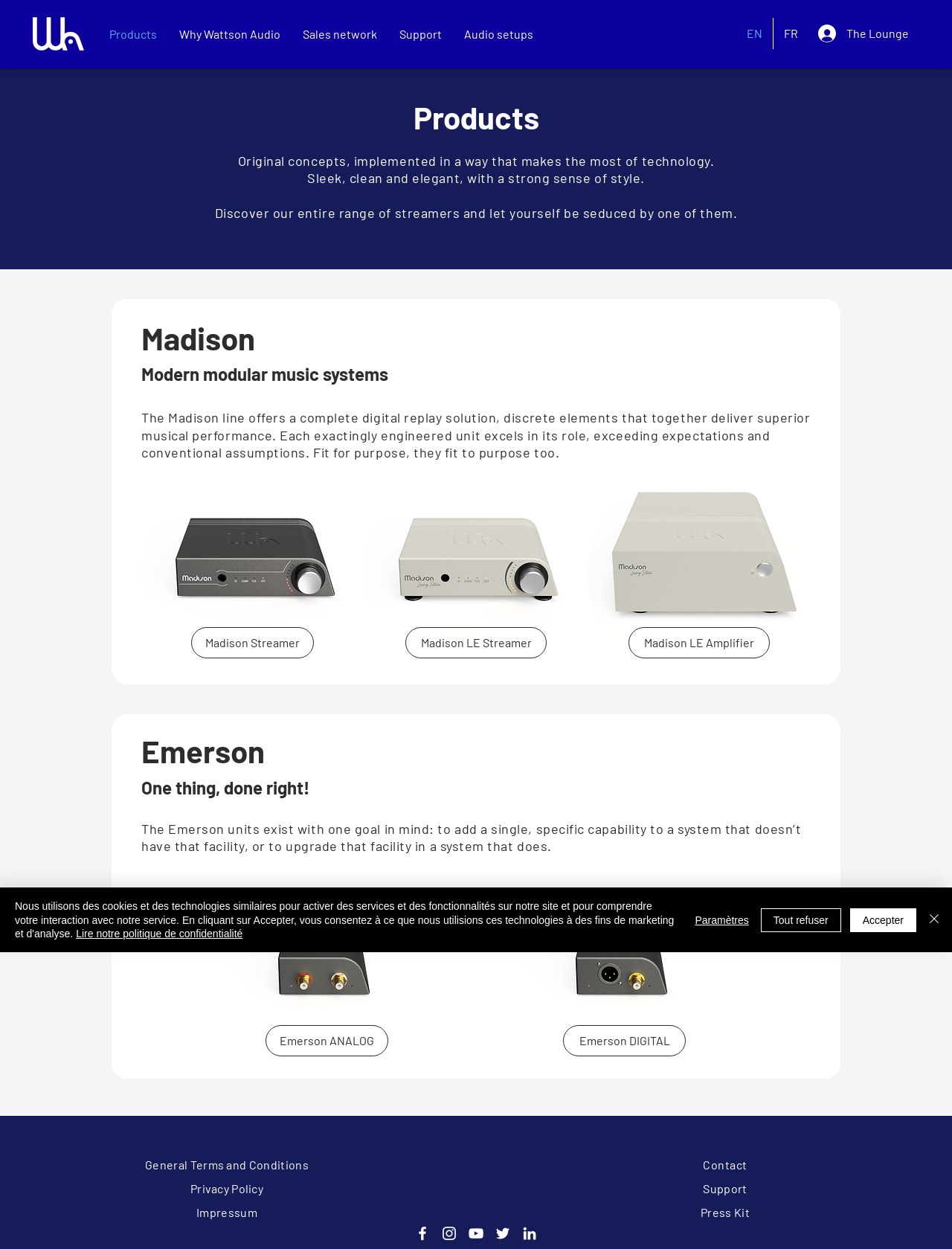How many language options are available?
Answer the question using a single word or phrase, according to the image.

2